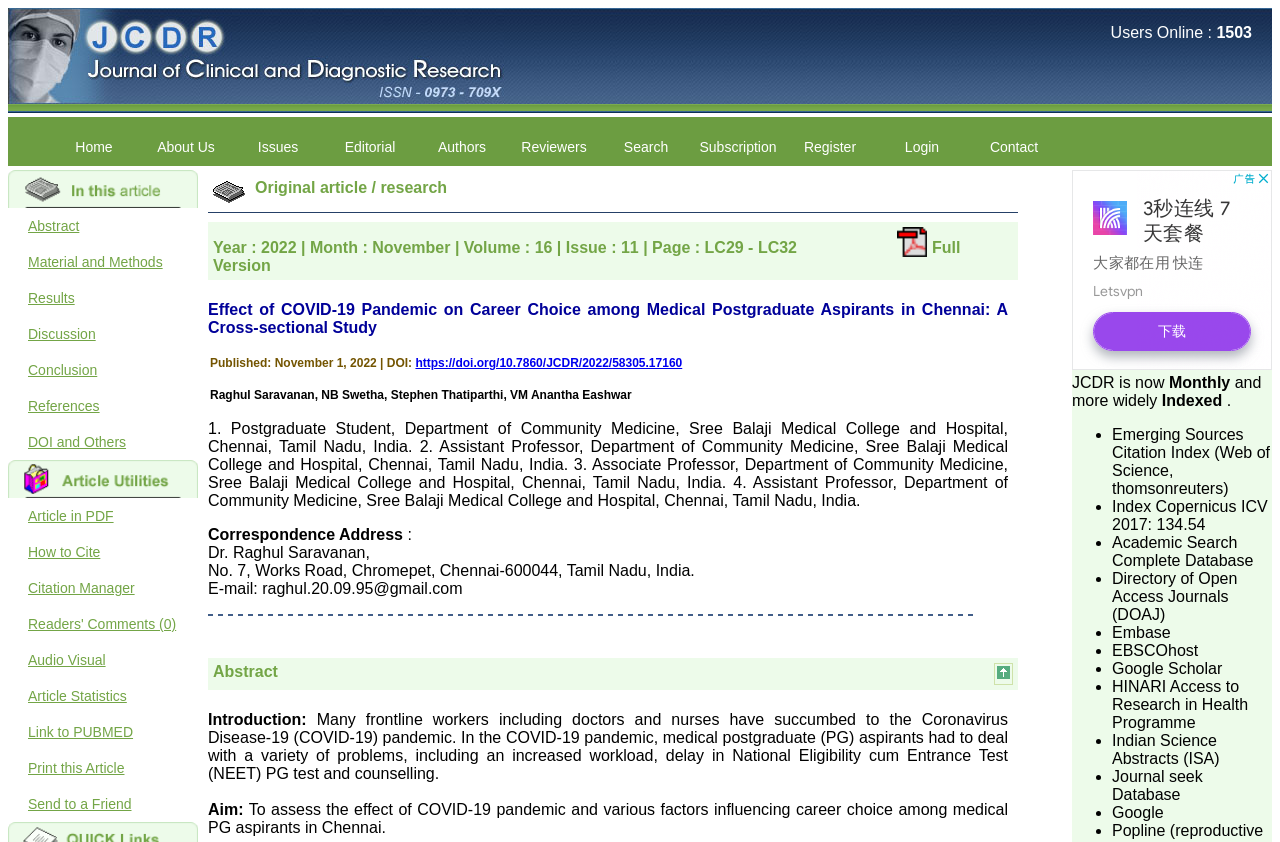Offer an in-depth caption of the entire webpage.

This webpage is about the Journal of Clinical and Diagnostic Research (JCDR), a medical journal that publishes research articles. At the top of the page, there is a logo of the journal with the title "JCDR" and the ISSN number. Below the logo, there is a navigation menu with links to "Home", "About Us", "Issues", "Editorial", "Authors", "Reviewers", "Search", "Subscription", "Register", and "Login".

On the left side of the page, there is a list of links to different sections of the article, including "Abstract", "Material and Methods", "Results", "Discussion", "Conclusion", "References", "DOI and Others", "Article in PDF", "How to Cite", "Citation Manager", "Readers' Comments", "Audio Visual", "Article Statistics", "Link to PUBMED", and "Print this Article".

The main content of the page is an article titled "Effect of COVID-19 Pandemic on Career Choice among Medical Postgraduate Aspirants in Chennai: A Cross-sectional Study". The article has a summary, introduction, aim, and other sections. The authors of the article are listed, along with their affiliations and contact information.

On the right side of the page, there is a section that displays the number of users online, which is 1503. Below that, there is an advertisement iframe. Further down, there is a section that highlights the indexing and abstracting services that JCDR is listed in, including Emerging Sources Citation Index, Index Copernicus, Academic Search Complete Database, Directory of Open Access Journals, Embase, EBSCOhost, Google Scholar, HINARI Access to Research in Health Programme, Indian Science Abstracts, Journal seek Database, and Google.